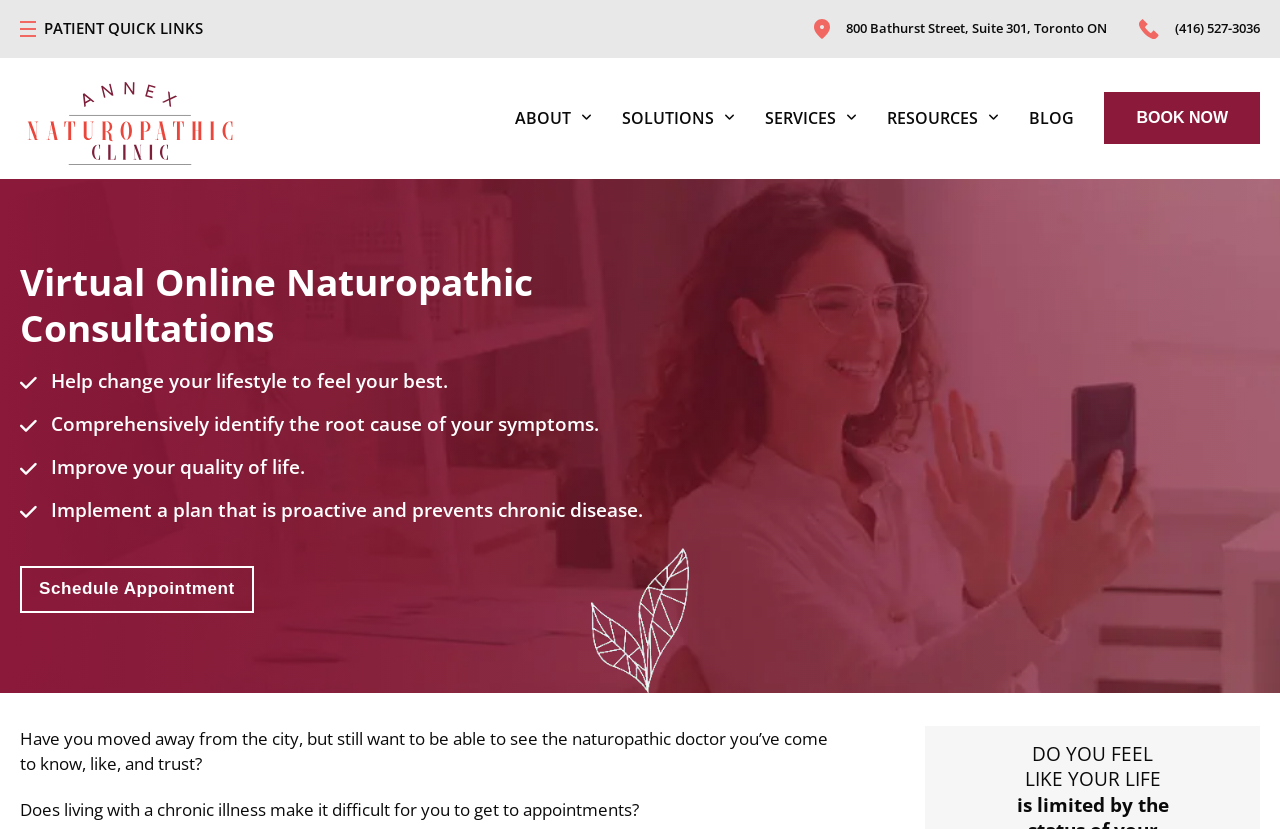Please locate the bounding box coordinates of the element that should be clicked to achieve the given instruction: "Click the mobile menu button".

[0.016, 0.025, 0.028, 0.044]